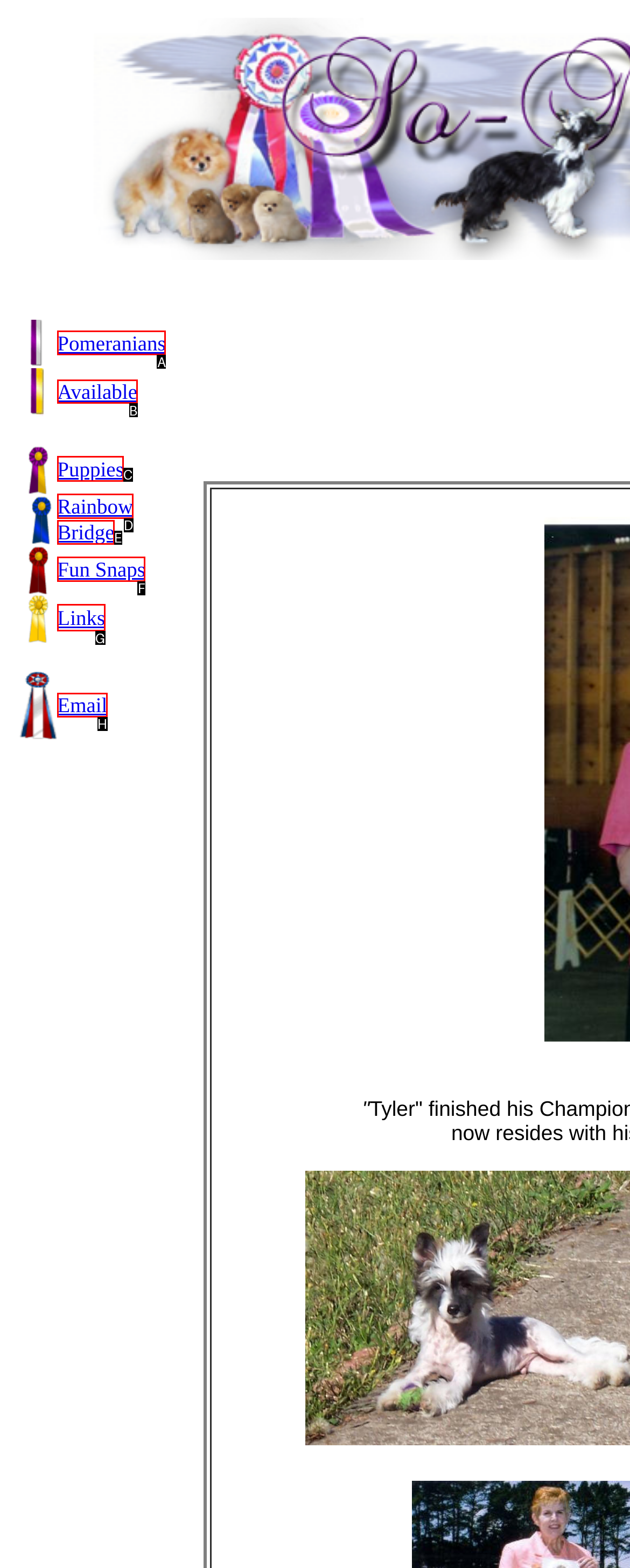Determine which UI element you should click to perform the task: Check out Puppies
Provide the letter of the correct option from the given choices directly.

C